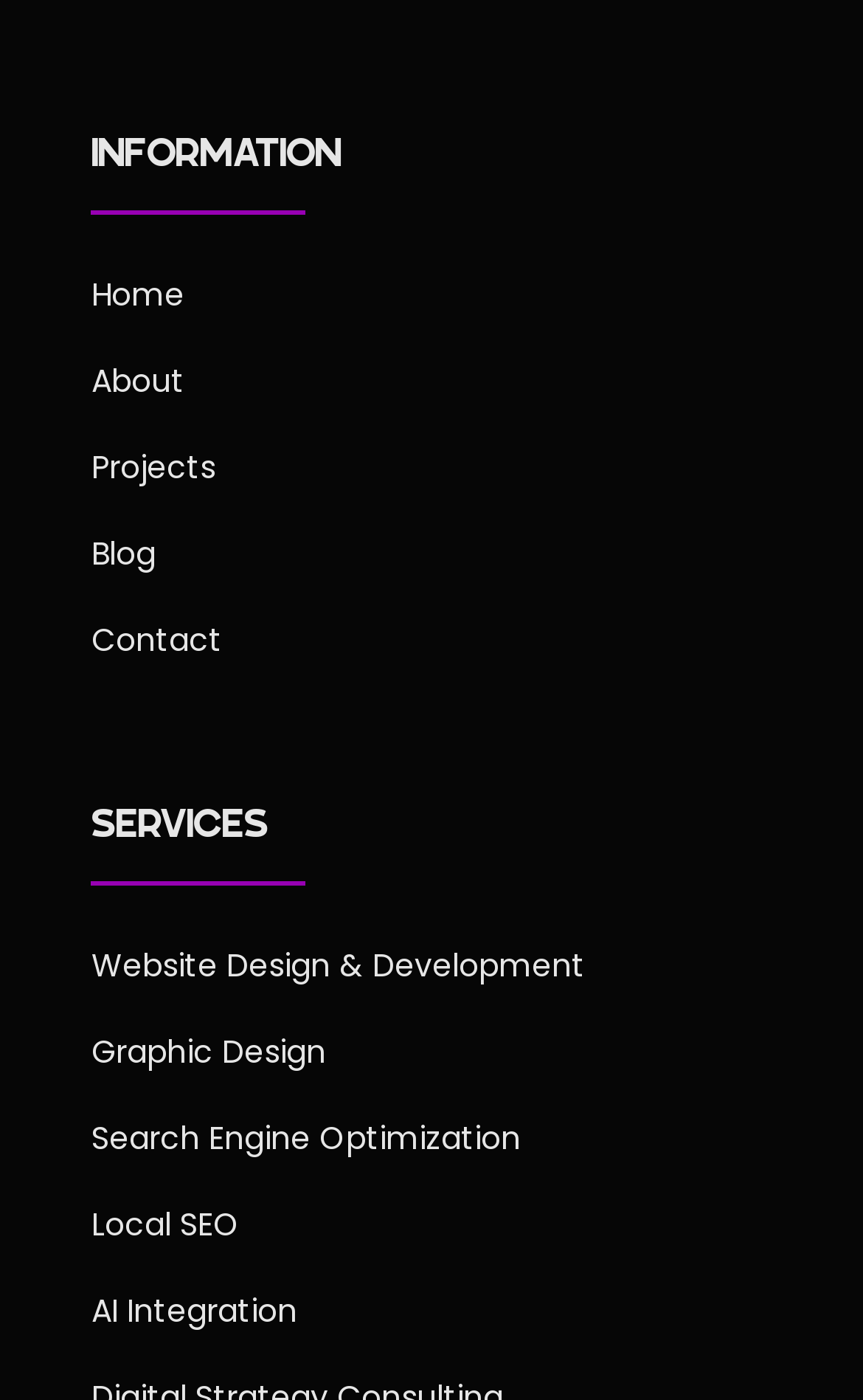Answer the question with a brief word or phrase:
What is the main purpose of this company?

Digital strategies and solutions